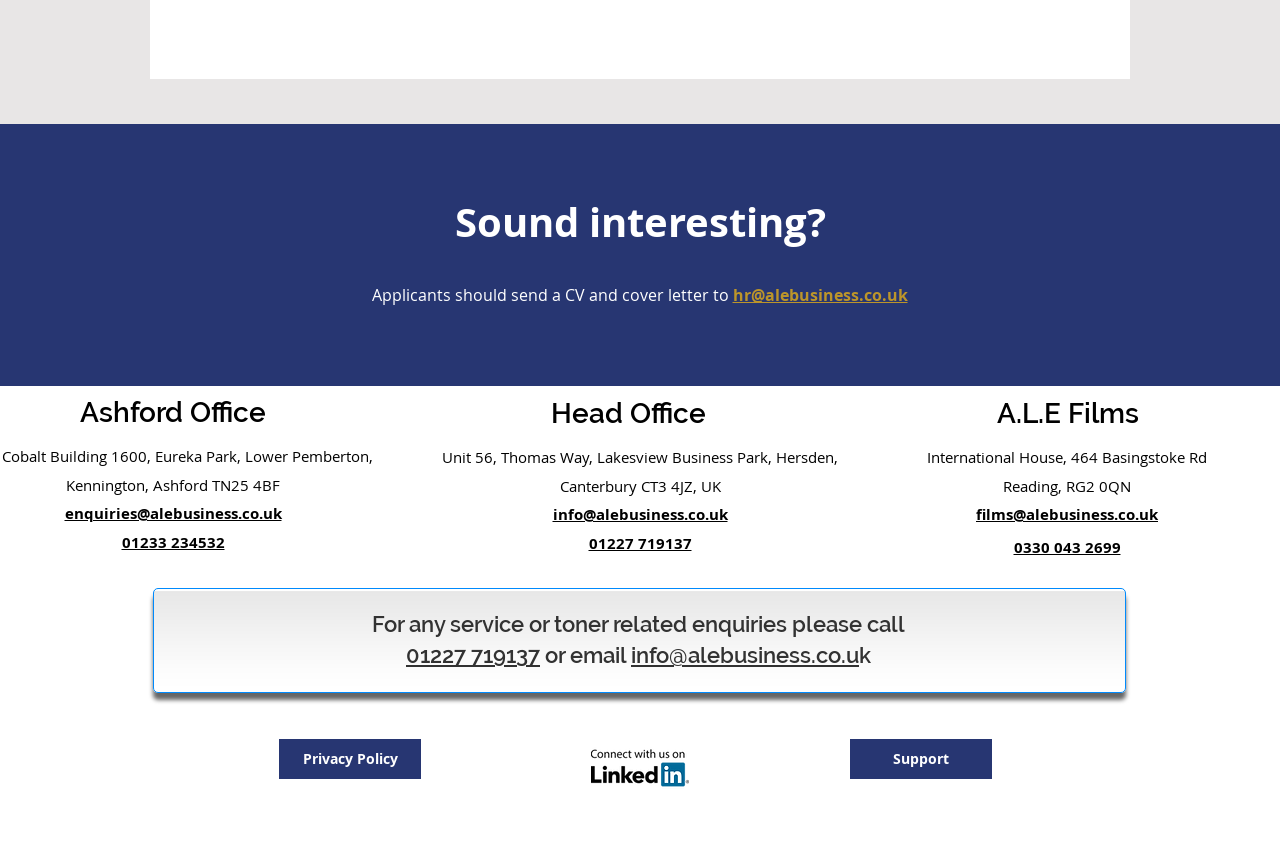Locate the bounding box coordinates of the element I should click to achieve the following instruction: "Check the privacy policy".

[0.218, 0.86, 0.329, 0.906]